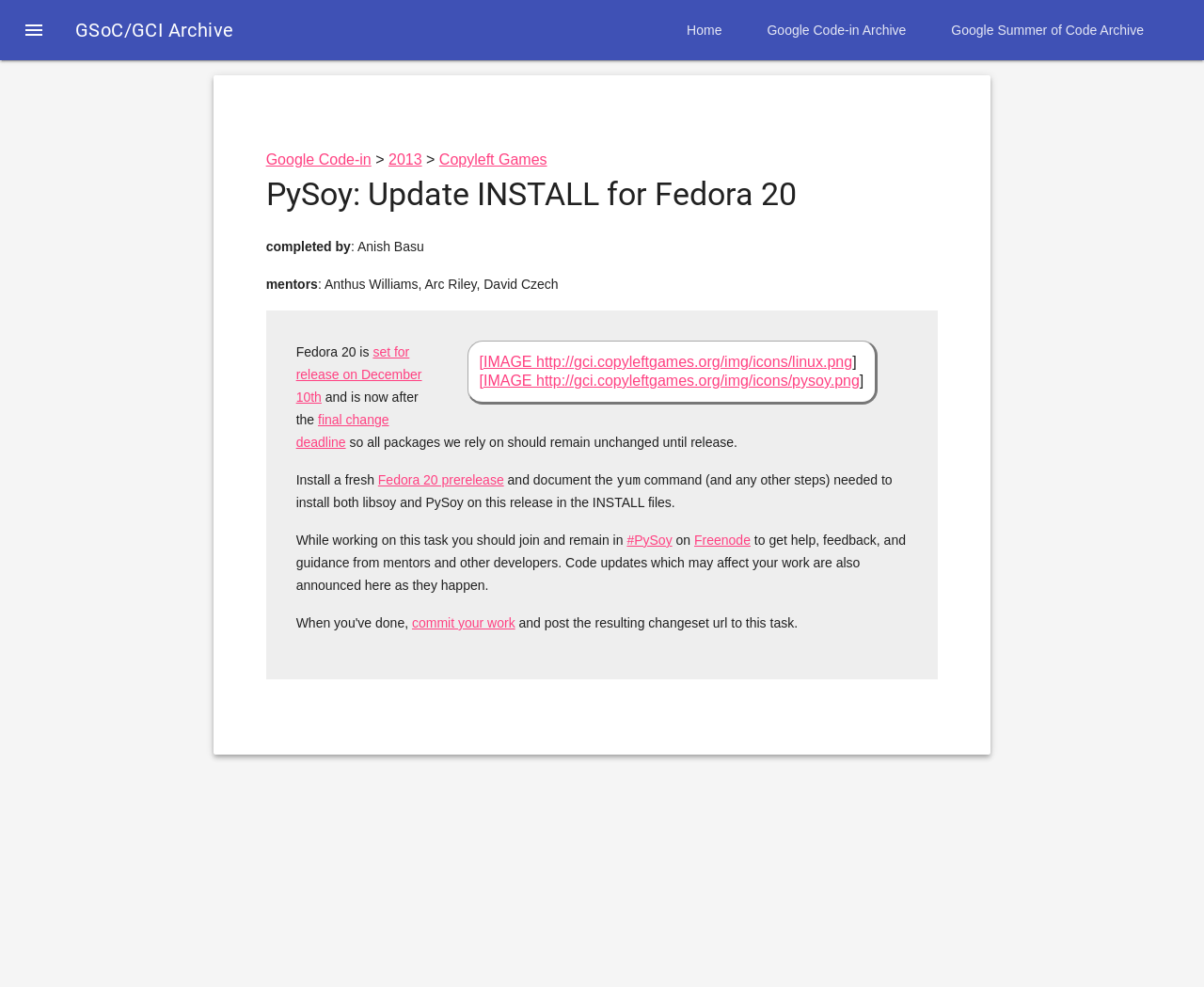Please find the bounding box for the UI component described as follows: "Google Summer of Code Archive".

[0.771, 0.0, 0.969, 0.061]